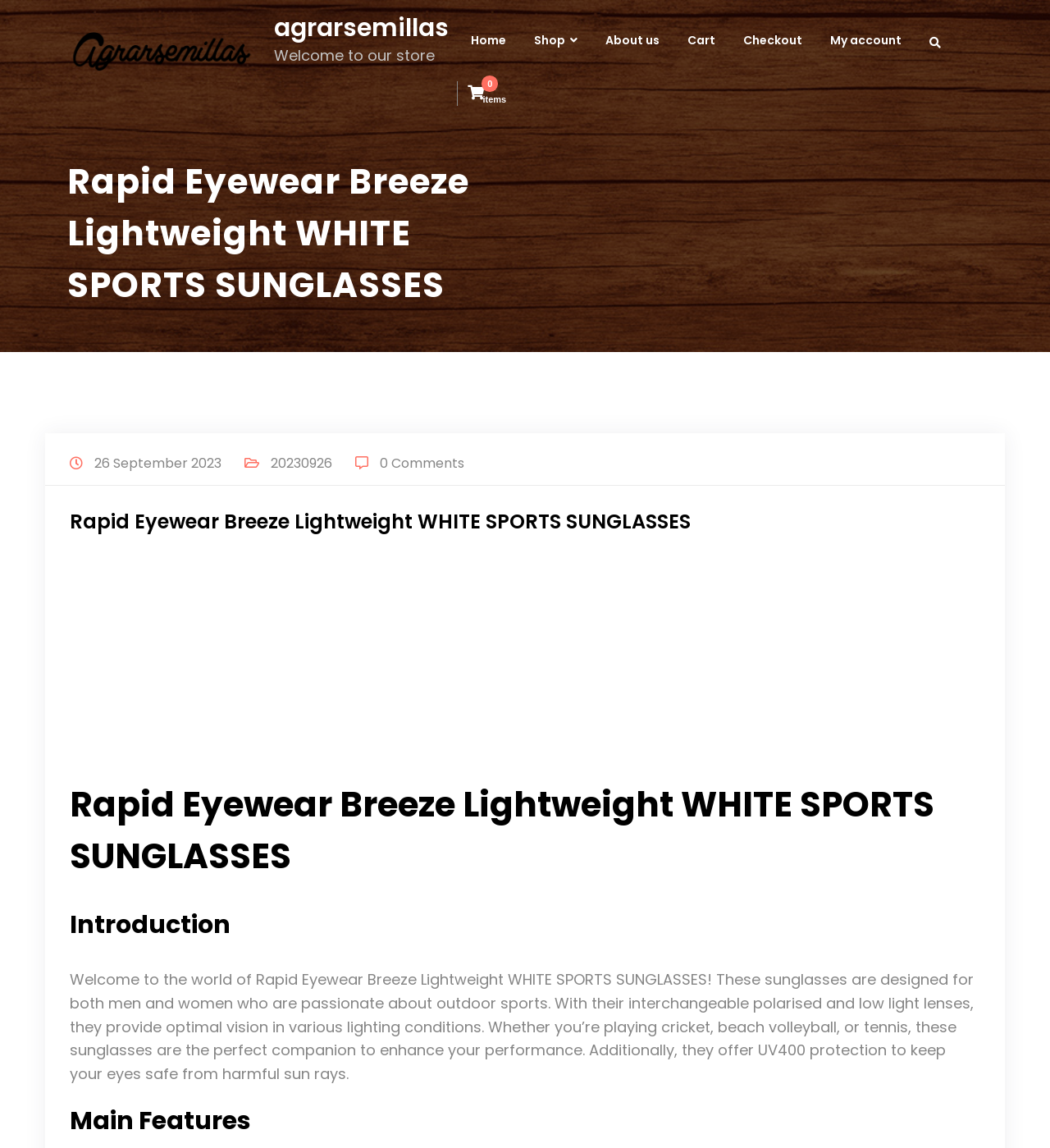Determine the bounding box coordinates for the HTML element mentioned in the following description: "parent_node: 0 items". The coordinates should be a list of four floats ranging from 0 to 1, represented as [left, top, right, bottom].

[0.445, 0.071, 0.459, 0.092]